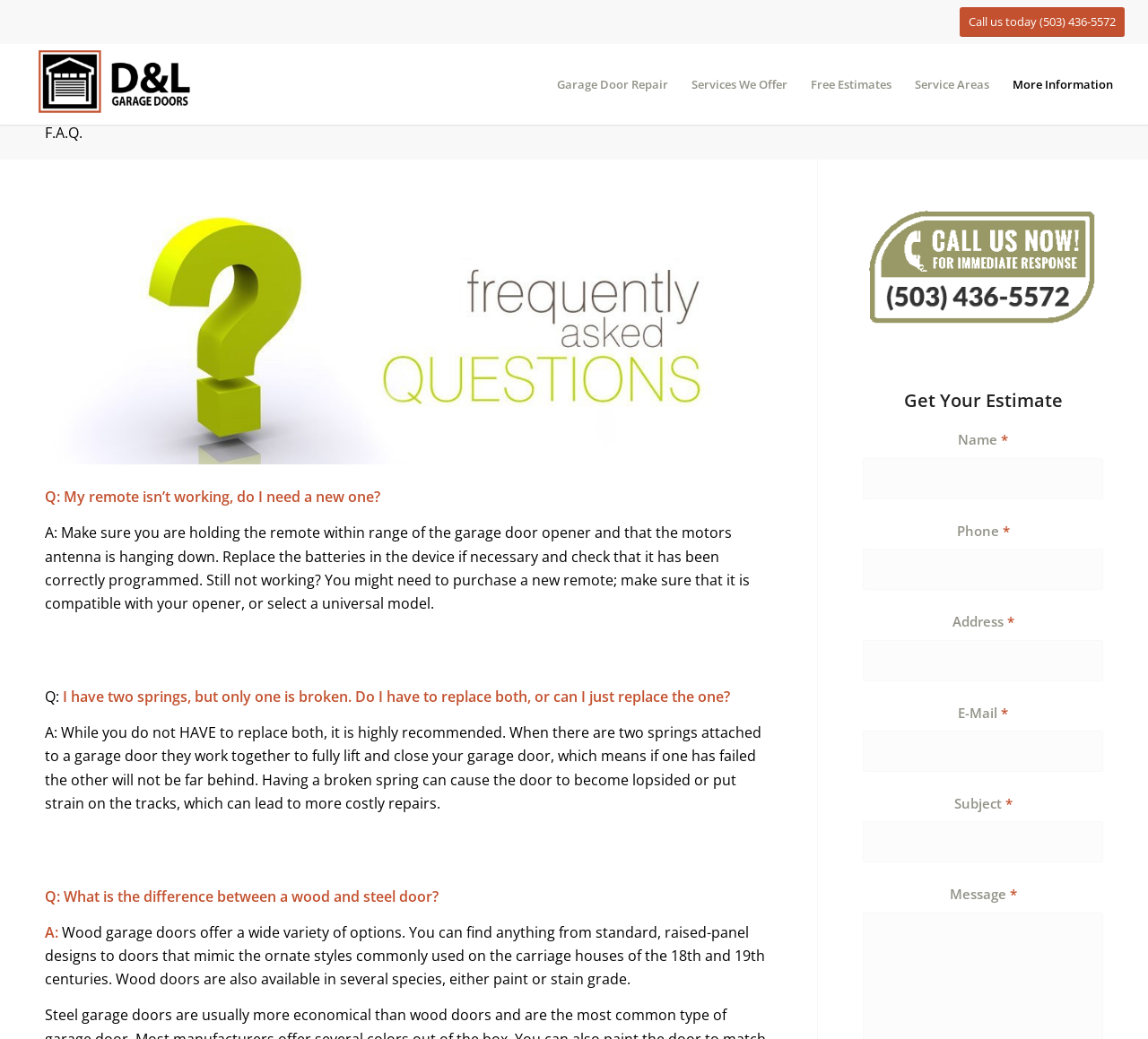Given the description: "parent_node: Subject * name="avia_5_1"", determine the bounding box coordinates of the UI element. The coordinates should be formatted as four float numbers between 0 and 1, [left, top, right, bottom].

[0.752, 0.791, 0.961, 0.83]